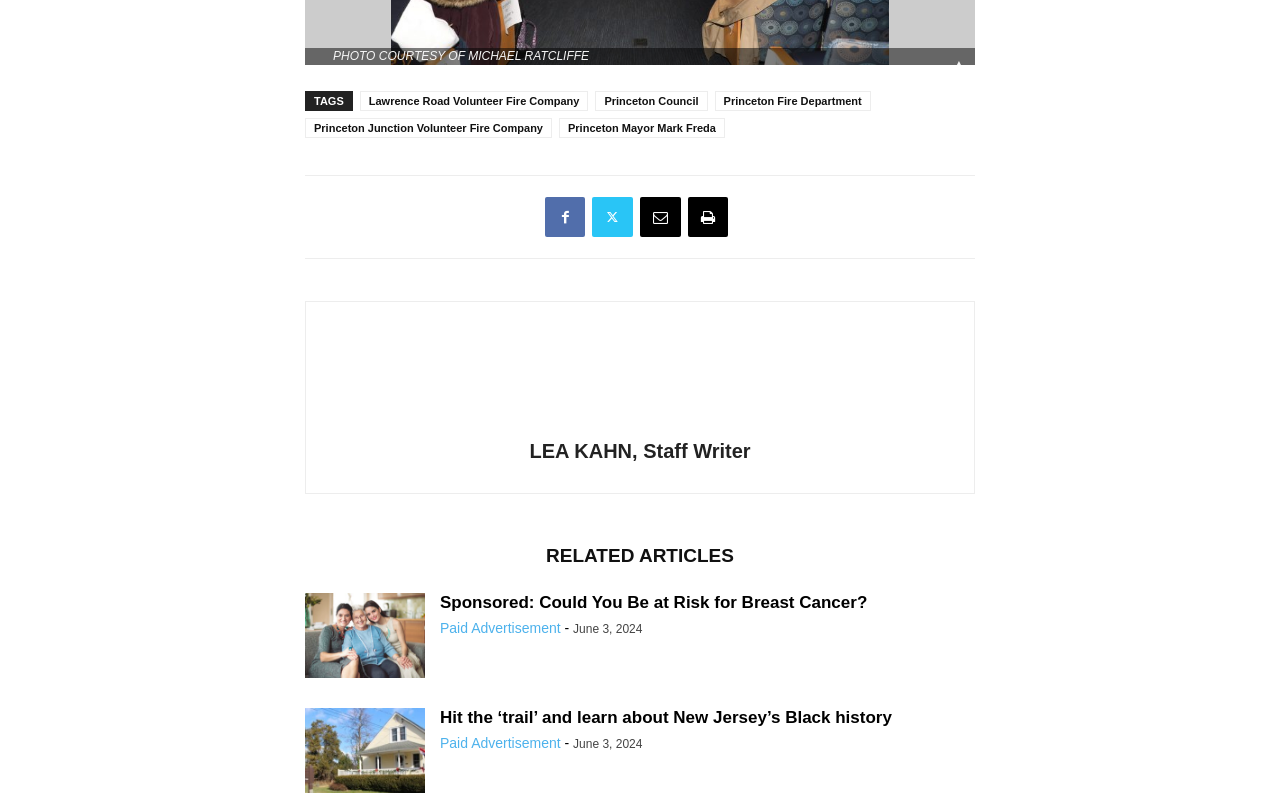Please give a concise answer to this question using a single word or phrase: 
What is the text of the first link in the footer?

Lawrence Road Volunteer Fire Company